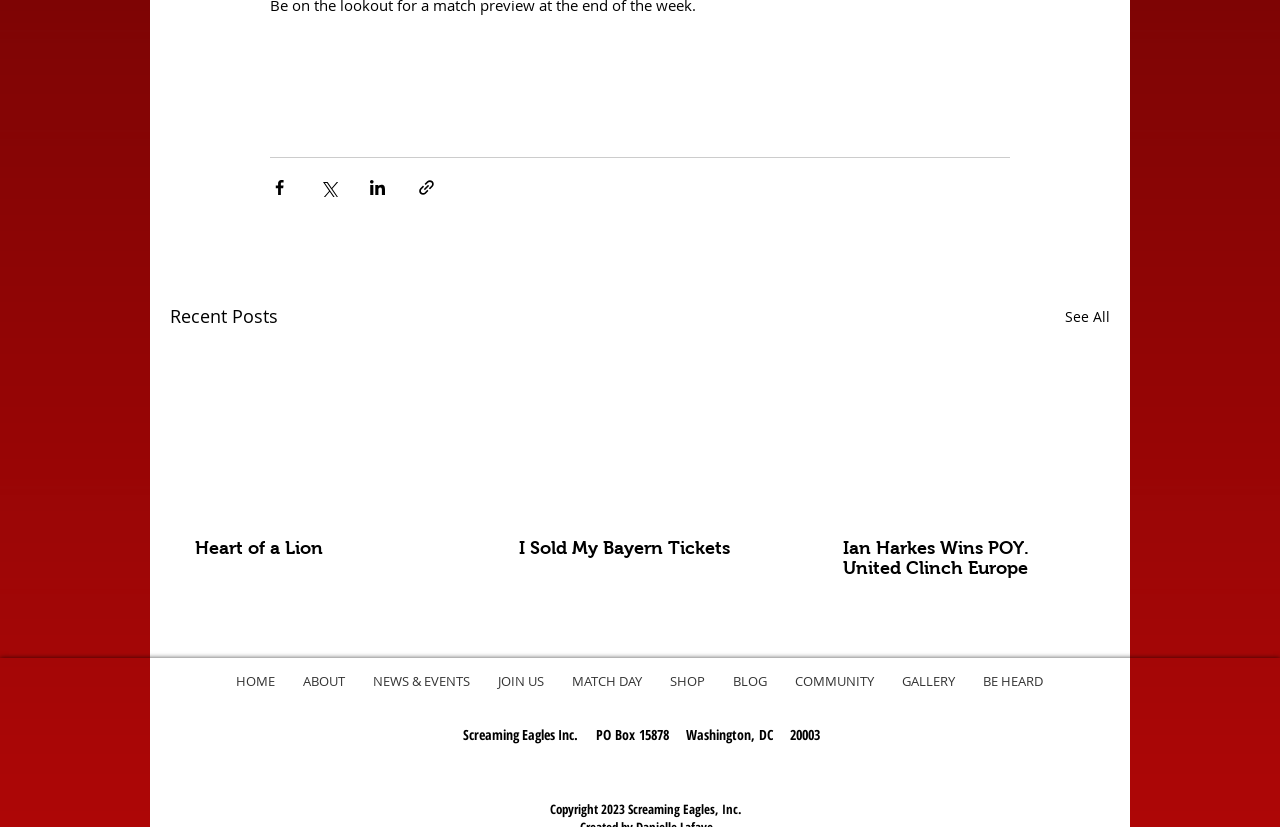Could you provide the bounding box coordinates for the portion of the screen to click to complete this instruction: "Follow on Twitter"?

[0.472, 0.915, 0.495, 0.95]